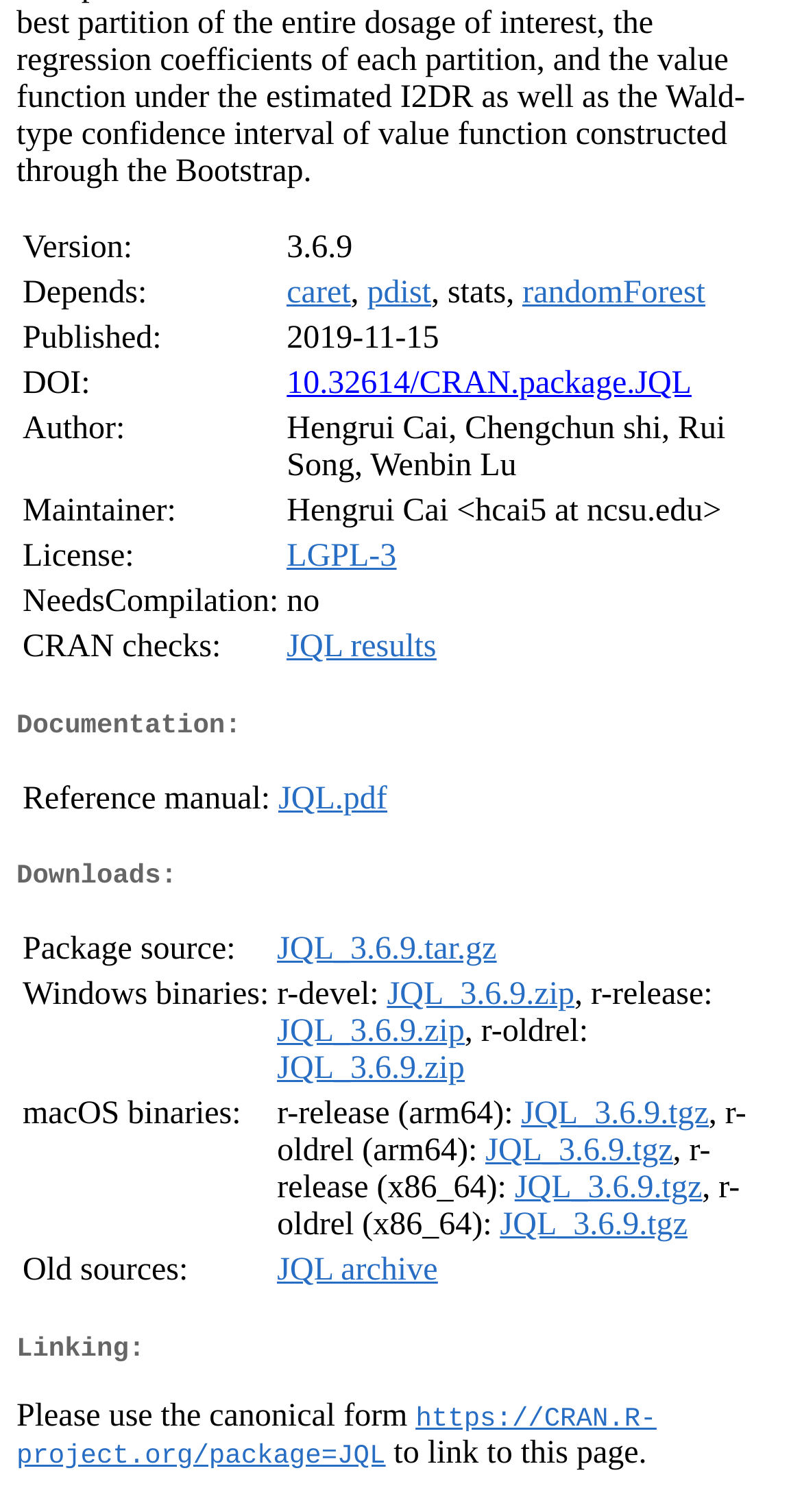Identify the bounding box for the described UI element. Provide the coordinates in (top-left x, top-left y, bottom-right x, bottom-right y) format with values ranging from 0 to 1: Menu Menu

None